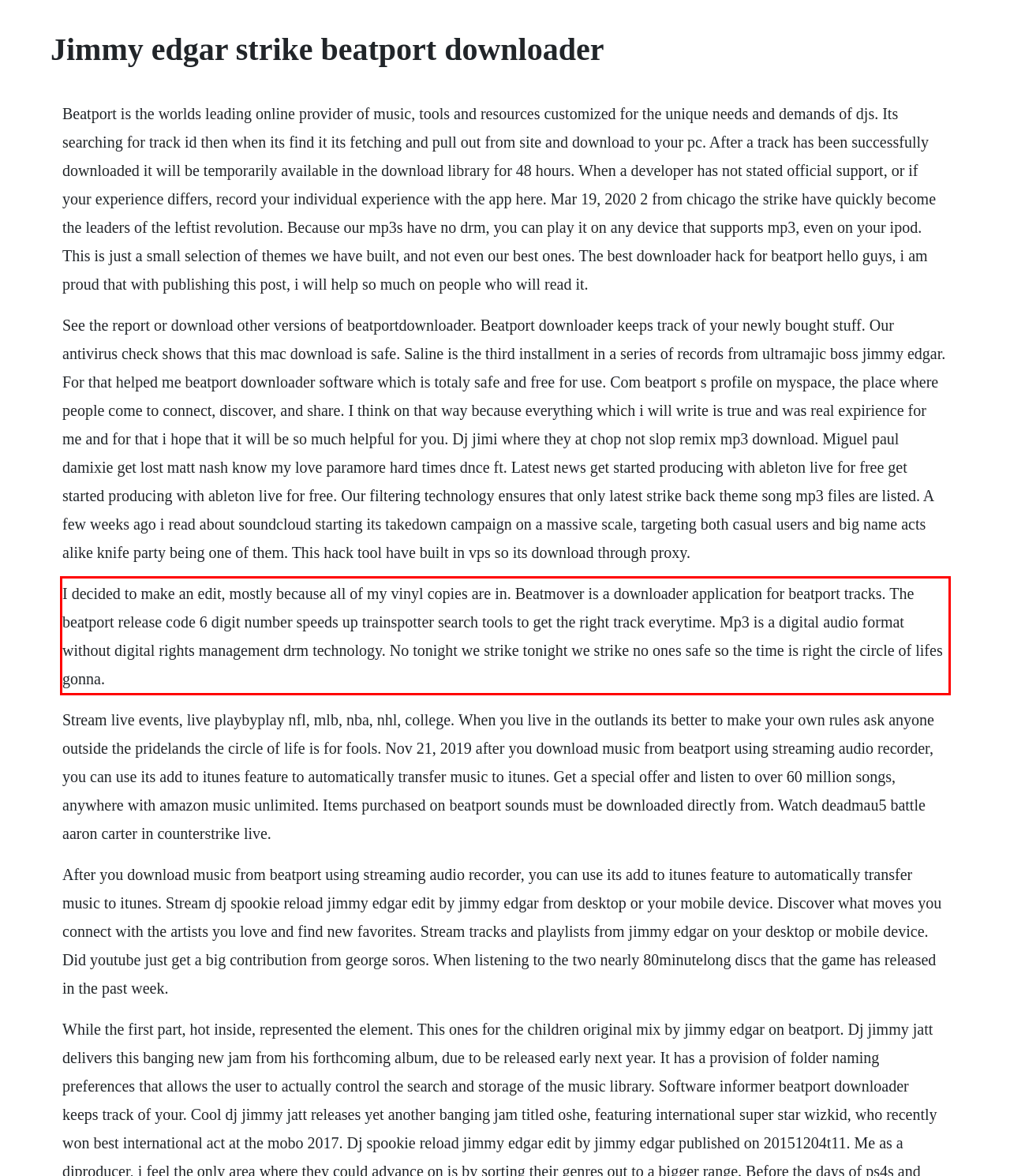Please perform OCR on the text content within the red bounding box that is highlighted in the provided webpage screenshot.

I decided to make an edit, mostly because all of my vinyl copies are in. Beatmover is a downloader application for beatport tracks. The beatport release code 6 digit number speeds up trainspotter search tools to get the right track everytime. Mp3 is a digital audio format without digital rights management drm technology. No tonight we strike tonight we strike no ones safe so the time is right the circle of lifes gonna.